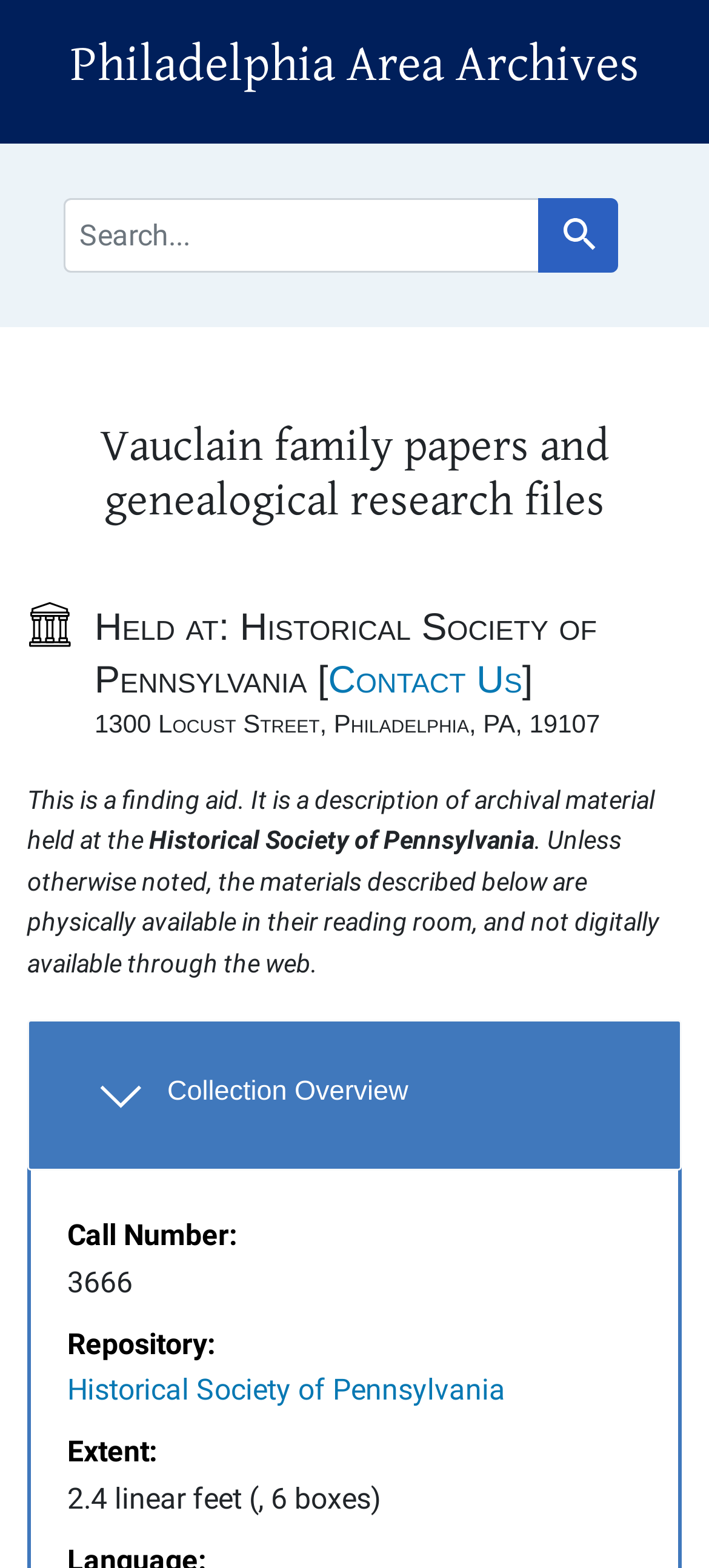Use a single word or phrase to respond to the question:
How many boxes are in the collection?

6 boxes